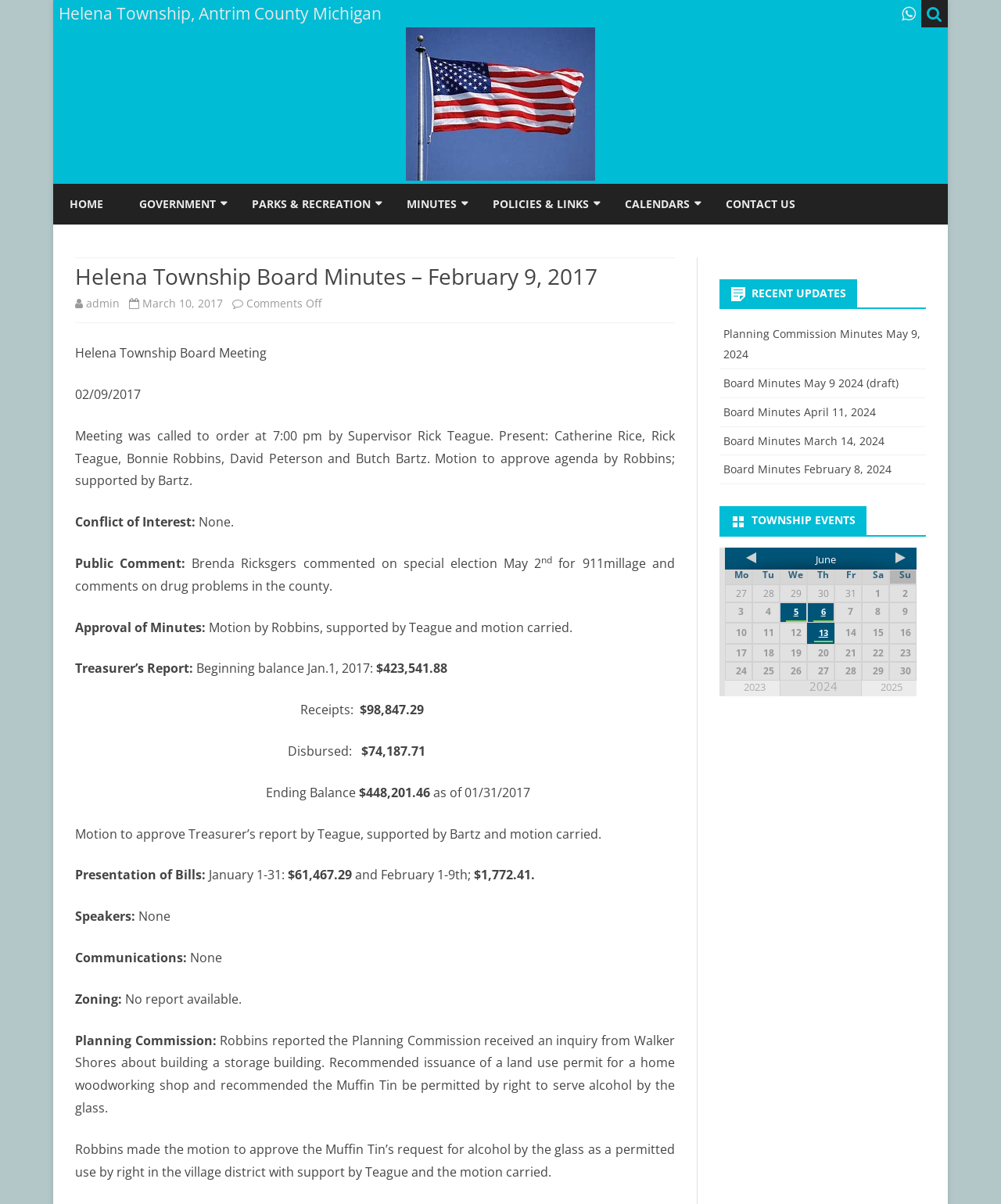Based on the description "2023", find the bounding box of the specified UI element.

[0.724, 0.565, 0.779, 0.578]